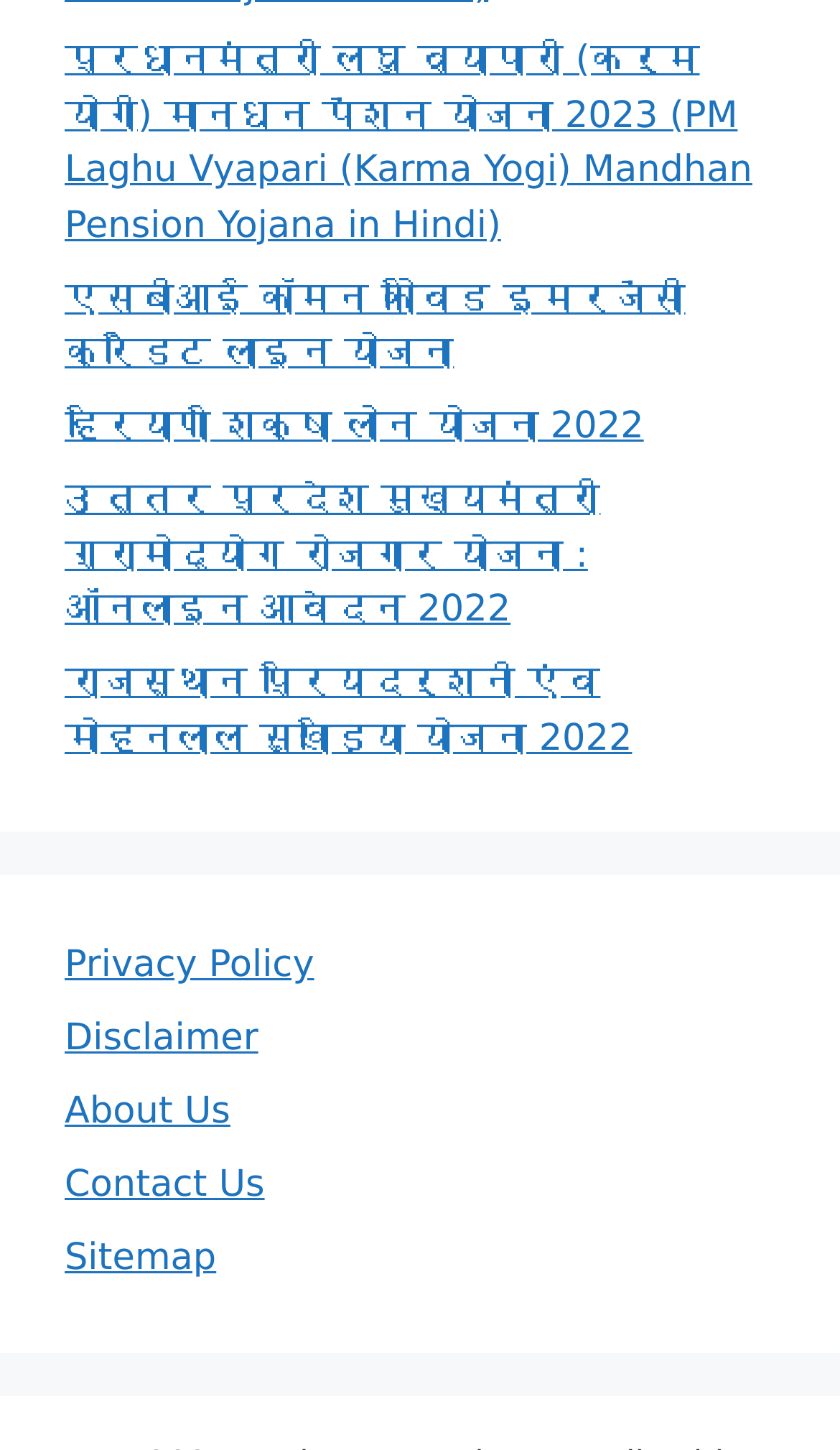Using the provided description: "Privacy Policy", find the bounding box coordinates of the corresponding UI element. The output should be four float numbers between 0 and 1, in the format [left, top, right, bottom].

[0.077, 0.651, 0.374, 0.681]